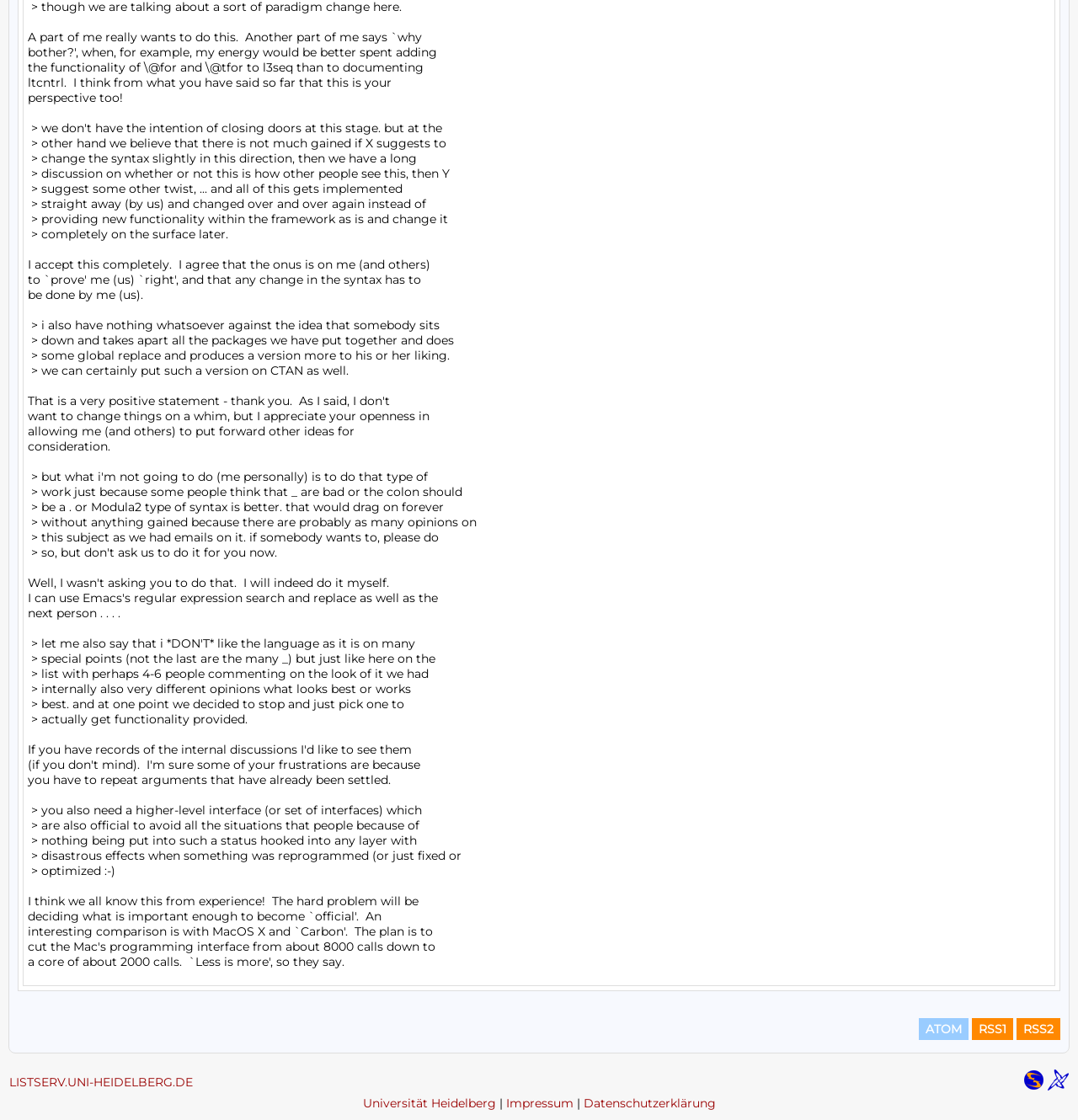Please specify the bounding box coordinates for the clickable region that will help you carry out the instruction: "Check Universität Heidelberg".

[0.336, 0.978, 0.46, 0.992]